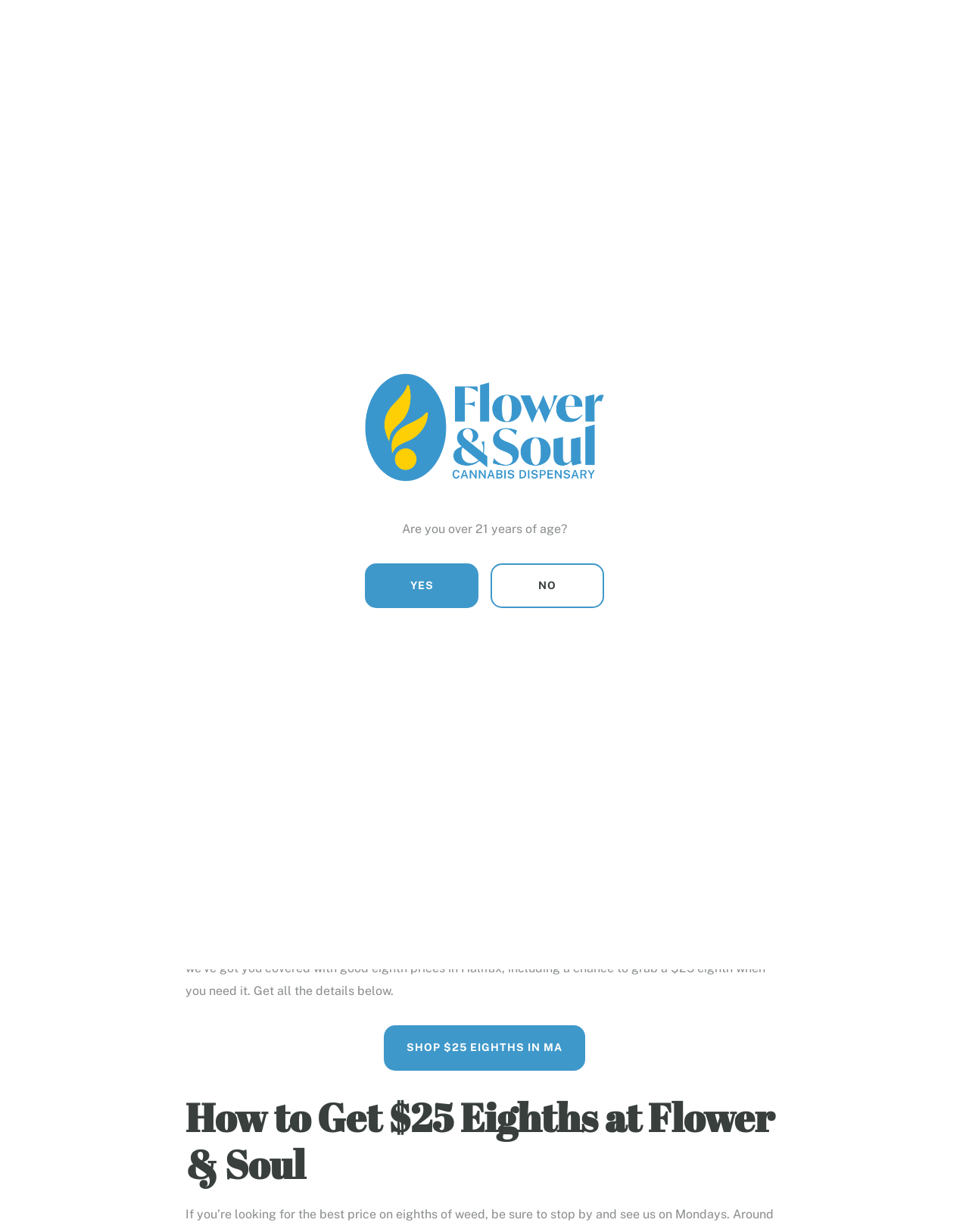Identify the bounding box for the given UI element using the description provided. Coordinates should be in the format (top-left x, top-left y, bottom-right x, bottom-right y) and must be between 0 and 1. Here is the description: About Us!

[0.211, 0.027, 0.315, 0.071]